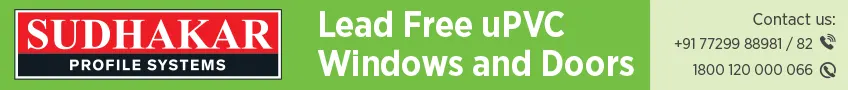Describe thoroughly the contents of the image.

The image features a vibrant advertisement from Sudhakar Profile Systems, promoting their lead-free uPVC windows and doors. The design showcases a striking contrast between the bold red logo and the bright green background, emphasizing the company's commitment to environmentally friendly products. Beneath the logo, the phrase "Lead Free uPVC Windows and Doors" clearly conveys the brand's focus on sustainability and safety. The advertisement also includes contact information, highlighting their customer service with phone numbers for potential inquiries. This promotional material effectively communicates Sudhakar's dedication to quality and eco-conscious building solutions.